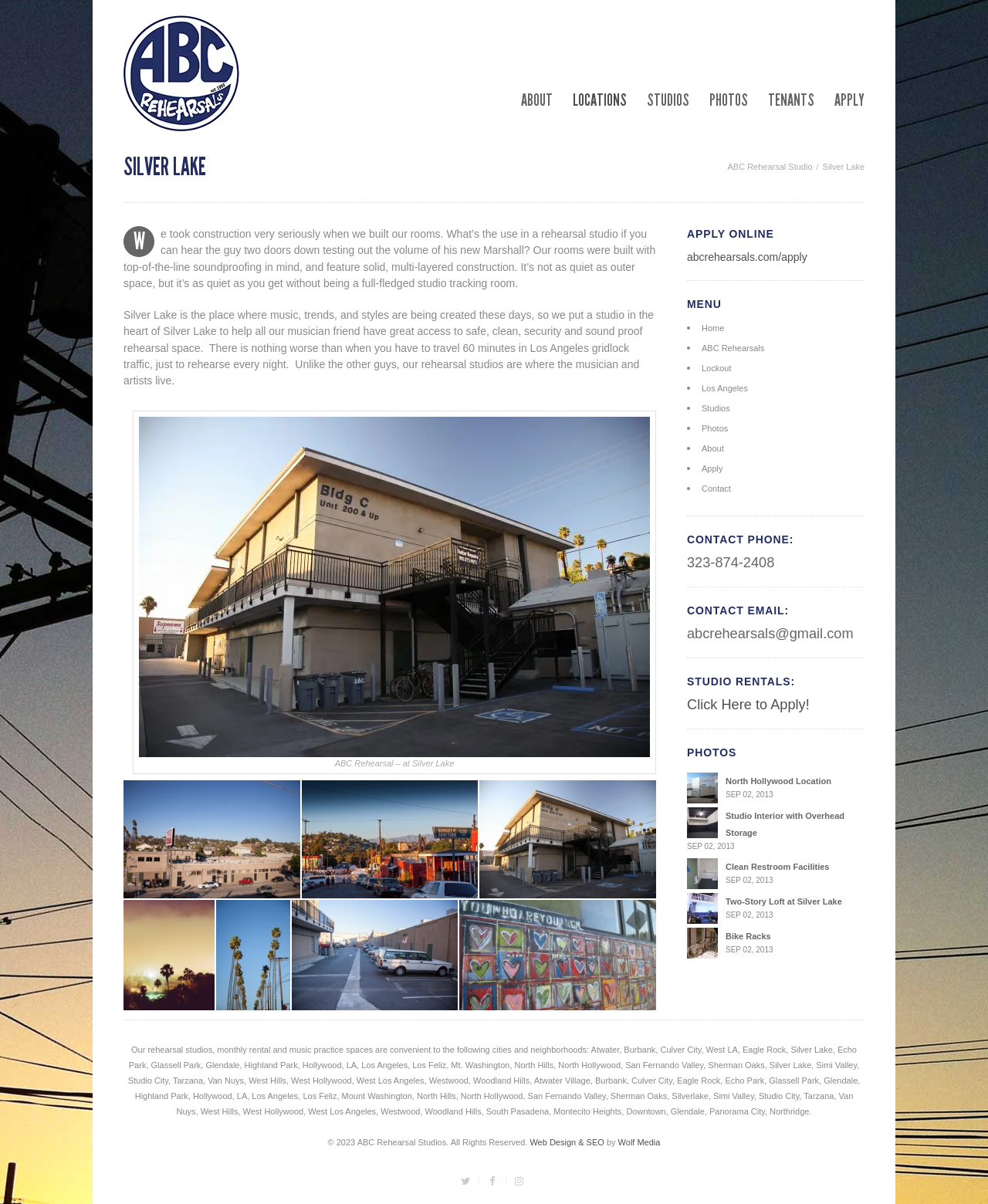Present a detailed account of what is displayed on the webpage.

The webpage is about ABC Rehearsal Studio, specifically its Silver Lake location. At the top, there is a logo and a link to the studio's homepage. Below that, there are six navigation links: ABOUT, LOCATIONS, STUDIOS, PHOTOS, TENANTS, and APPLY.

The main content of the page is divided into two sections. On the left, there is a heading "SILVER LAKE" followed by a paragraph of text describing the studio's soundproofing features and its location in the heart of Silver Lake. Below that, there is another paragraph of text highlighting the convenience of the studio's location for musicians and artists.

On the right, there is a section with a heading "APPLY ONLINE" and a link to apply. Below that, there is a menu with links to various pages, including Home, ABC Rehearsals, Lockout, Los Angeles, Studios, Photos, About, Apply, and Contact.

Further down the page, there are several sections with headings "CONTACT PHONE:", "CONTACT EMAIL:", "STUDIO RENTALS:", and "PHOTOS". The "CONTACT PHONE:" section displays a phone number, while the "CONTACT EMAIL:" section displays an email address. The "STUDIO RENTALS:" section has a link to apply, and the "PHOTOS" section has several links to photos of the studio's facilities, including its North Hollywood location, studio interior, restroom facilities, two-story loft, and bike racks.

At the bottom of the page, there is a section with a list of cities and neighborhoods that the studio serves, followed by a copyright notice and a link to the web design company that created the site. There are also three social media links at the very bottom of the page.